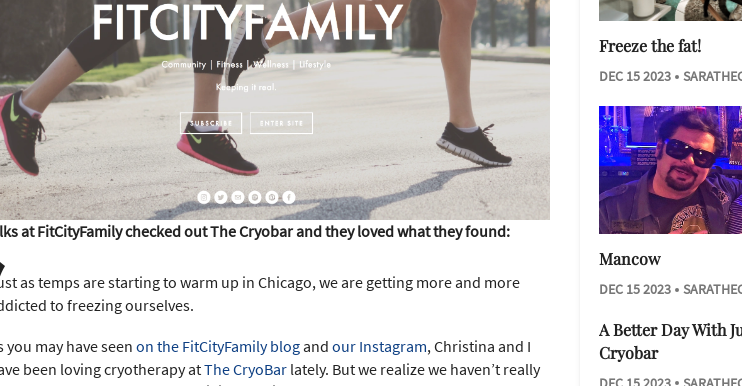Can you look at the image and give a comprehensive answer to the question:
What is the team's attitude towards cryotherapy?

The accompanying text expresses the team's growing addiction to cryotherapy, which implies that they have a strong positive attitude towards it and are enthusiastic about its benefits.